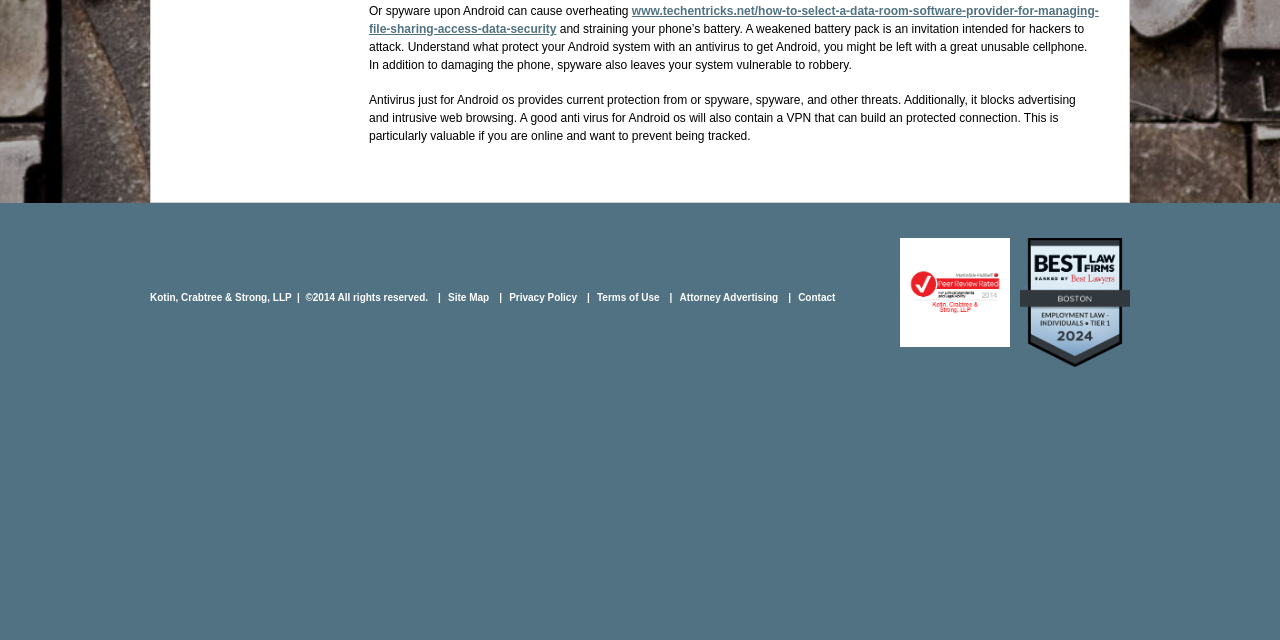Identify the bounding box coordinates of the HTML element based on this description: "Attorney Advertising".

[0.523, 0.458, 0.616, 0.473]